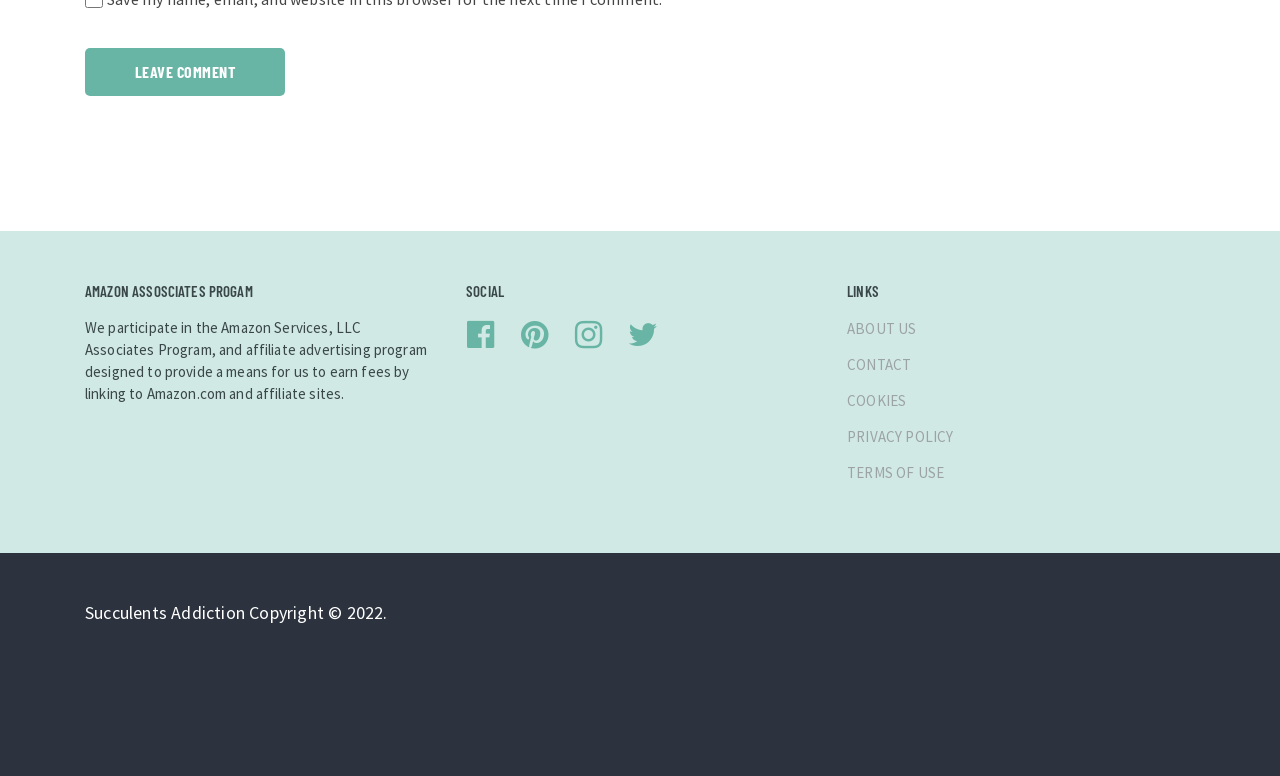Can you show the bounding box coordinates of the region to click on to complete the task described in the instruction: "Check the 'SOCIAL' links"?

[0.364, 0.362, 0.636, 0.389]